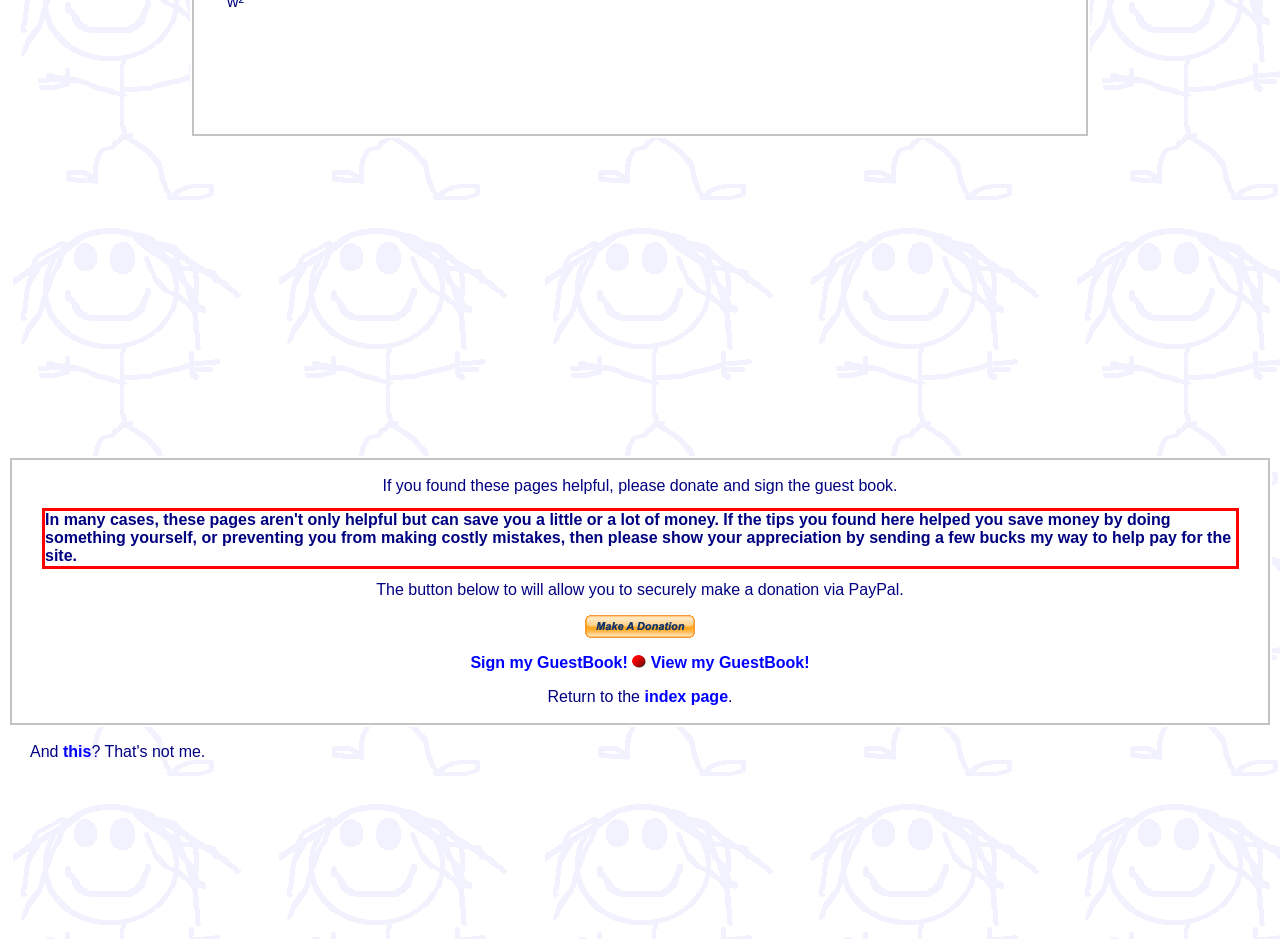Look at the screenshot of the webpage, locate the red rectangle bounding box, and generate the text content that it contains.

In many cases, these pages aren't only helpful but can save you a little or a lot of money. If the tips you found here helped you save money by doing something yourself, or preventing you from making costly mistakes, then please show your appreciation by sending a few bucks my way to help pay for the site.